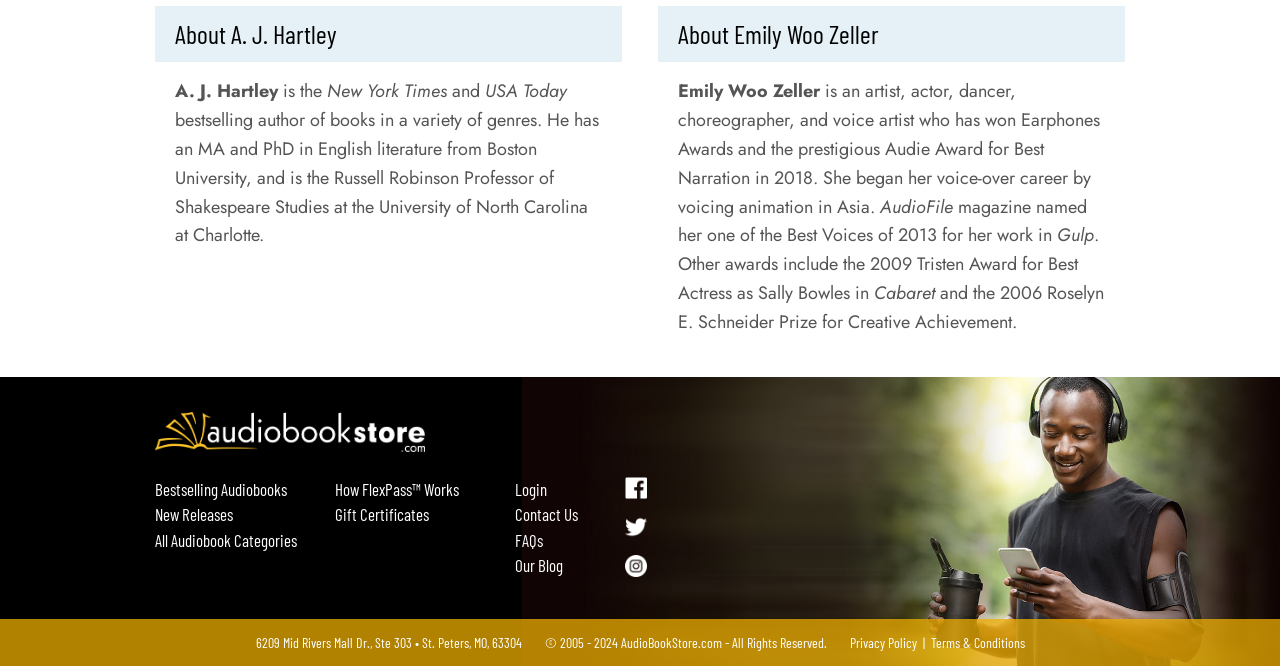Determine the bounding box coordinates of the clickable element to achieve the following action: 'Check the 'Privacy Policy' and 'Terms & Conditions''. Provide the coordinates as four float values between 0 and 1, formatted as [left, top, right, bottom].

[0.664, 0.951, 0.8, 0.977]